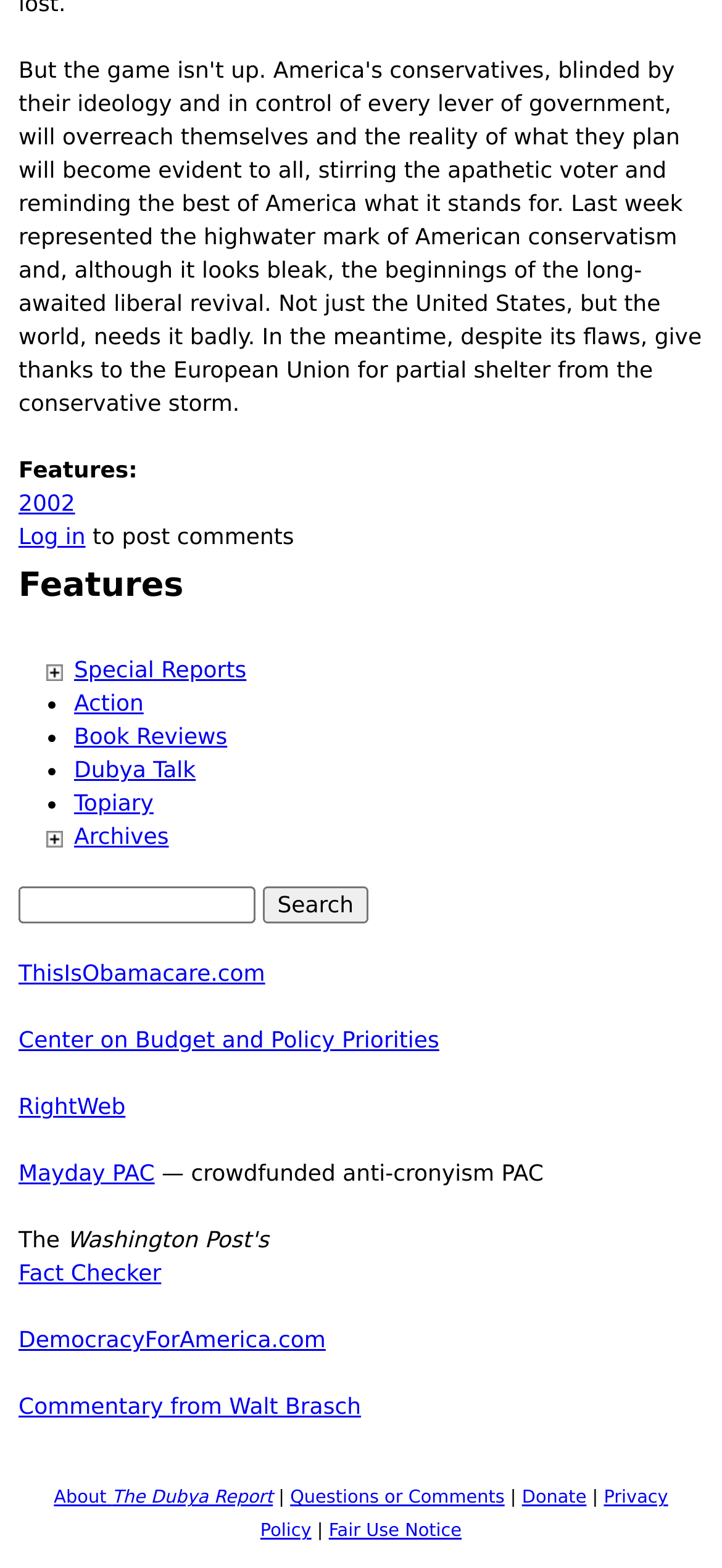Indicate the bounding box coordinates of the clickable region to achieve the following instruction: "Check the 'Fact Checker' link."

[0.026, 0.804, 0.223, 0.82]